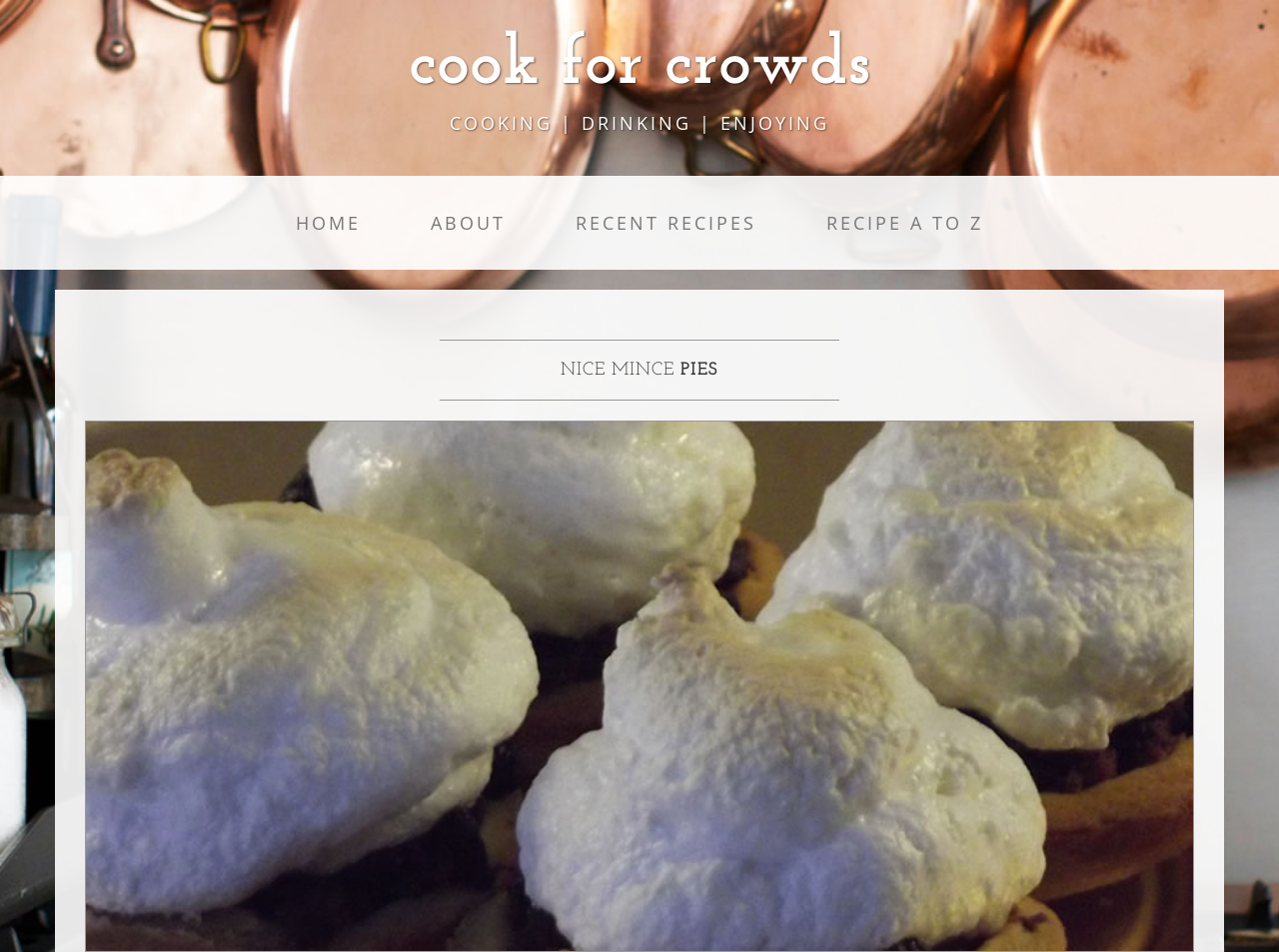Detail the features and information presented on the webpage.

The webpage is about a recipe for "Nice Mince Pies" that are non-traditional and packed with Amaretto-soaked fruit, topped with a luxury meringue. 

At the top of the page, there is a header section with three columns of text: "COOKING | DRINKING | ENJOYING" is centered, with a navigation menu to the left consisting of four links: "HOME", "ABOUT", "RECENT RECIPES", and "RECIPE A TO Z", arranged from left to right. 

Below the header section, there is a horizontal separator line. 

The main content of the page is focused on the recipe, with a large heading "NICE MINCE PIES" that spans almost the entire width of the page. 

Another horizontal separator line is placed below the heading, followed by a large image of the "nice mince pies" that takes up most of the remaining space on the page.